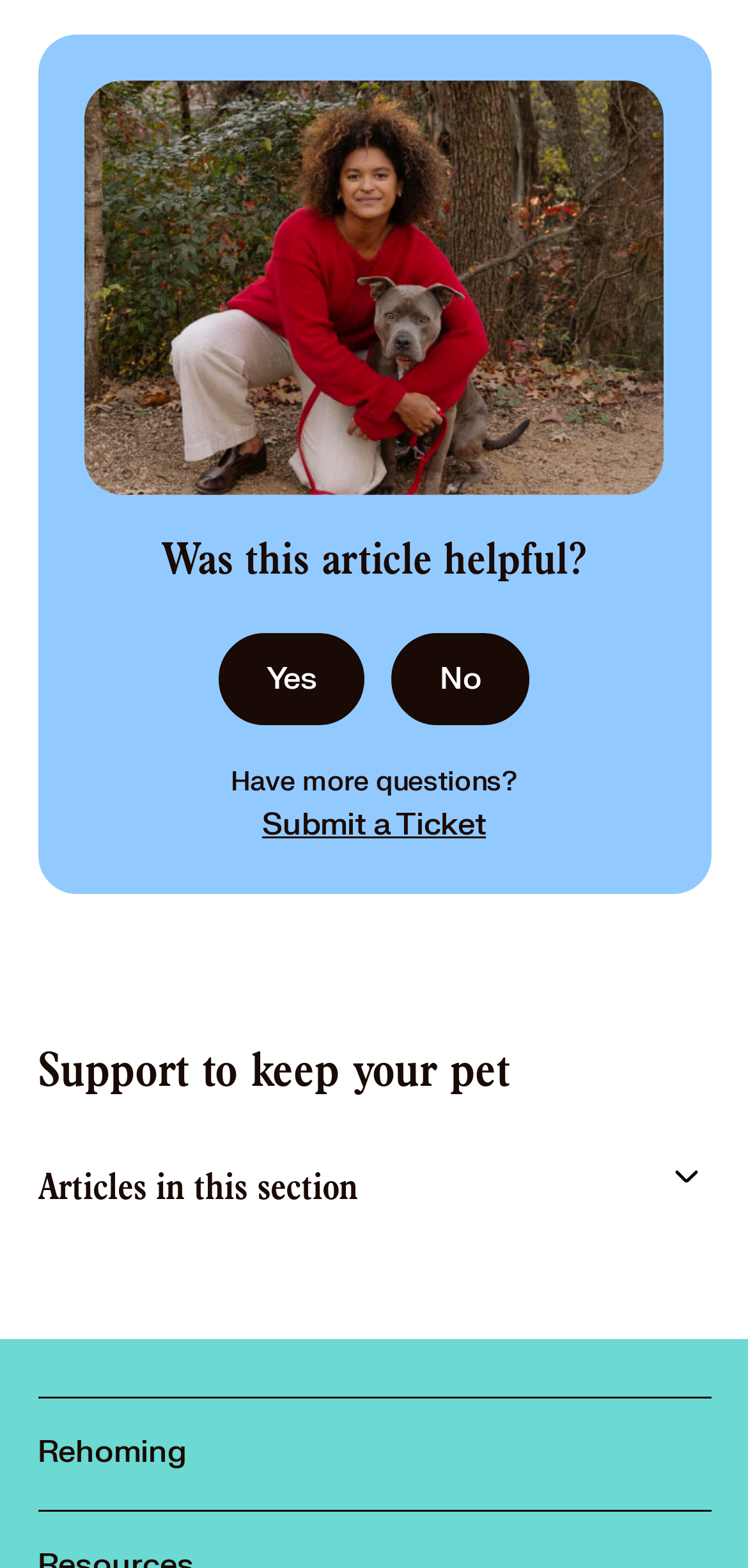What is the purpose of the buttons 'This article was helpful' and 'This article was not helpful'?
Answer the question with a single word or phrase, referring to the image.

To provide feedback